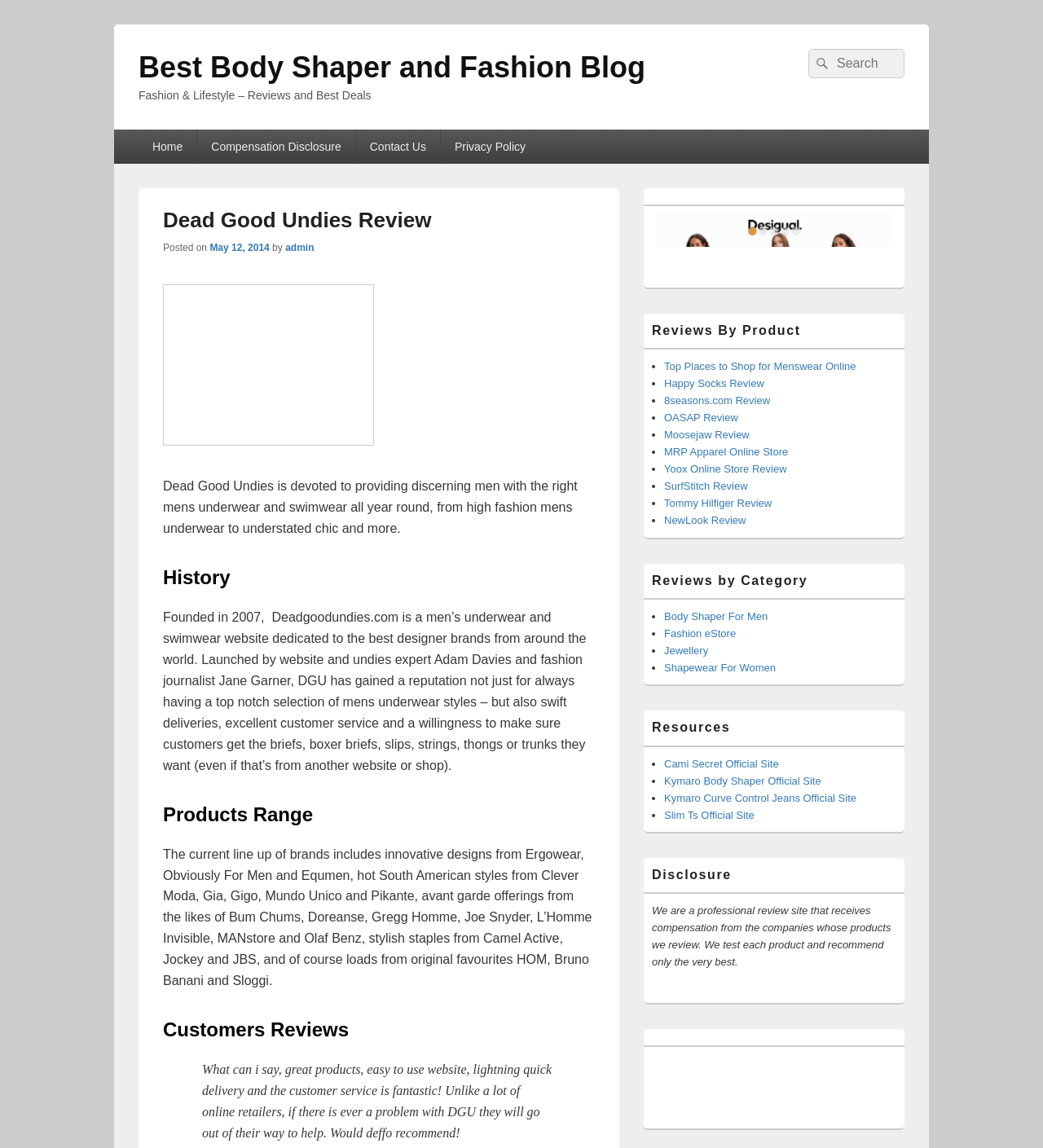Identify the headline of the webpage and generate its text content.

Dead Good Undies Review